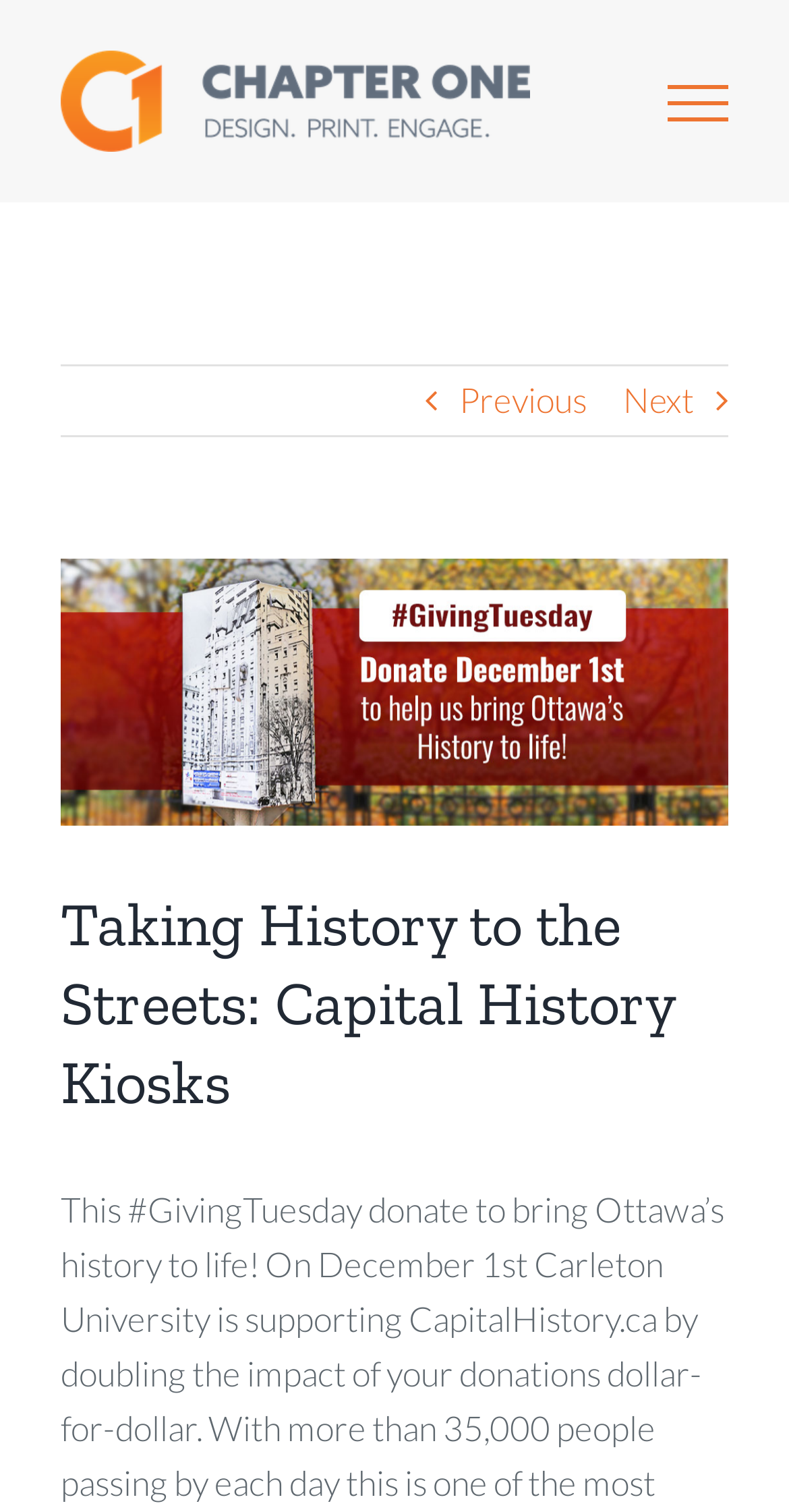How many images are there on the webpage?
Examine the image closely and answer the question with as much detail as possible.

There are two images on the webpage: the Chapter One Logo image and another image associated with the 'FutureFunder – Graphics – Blog Post' link.